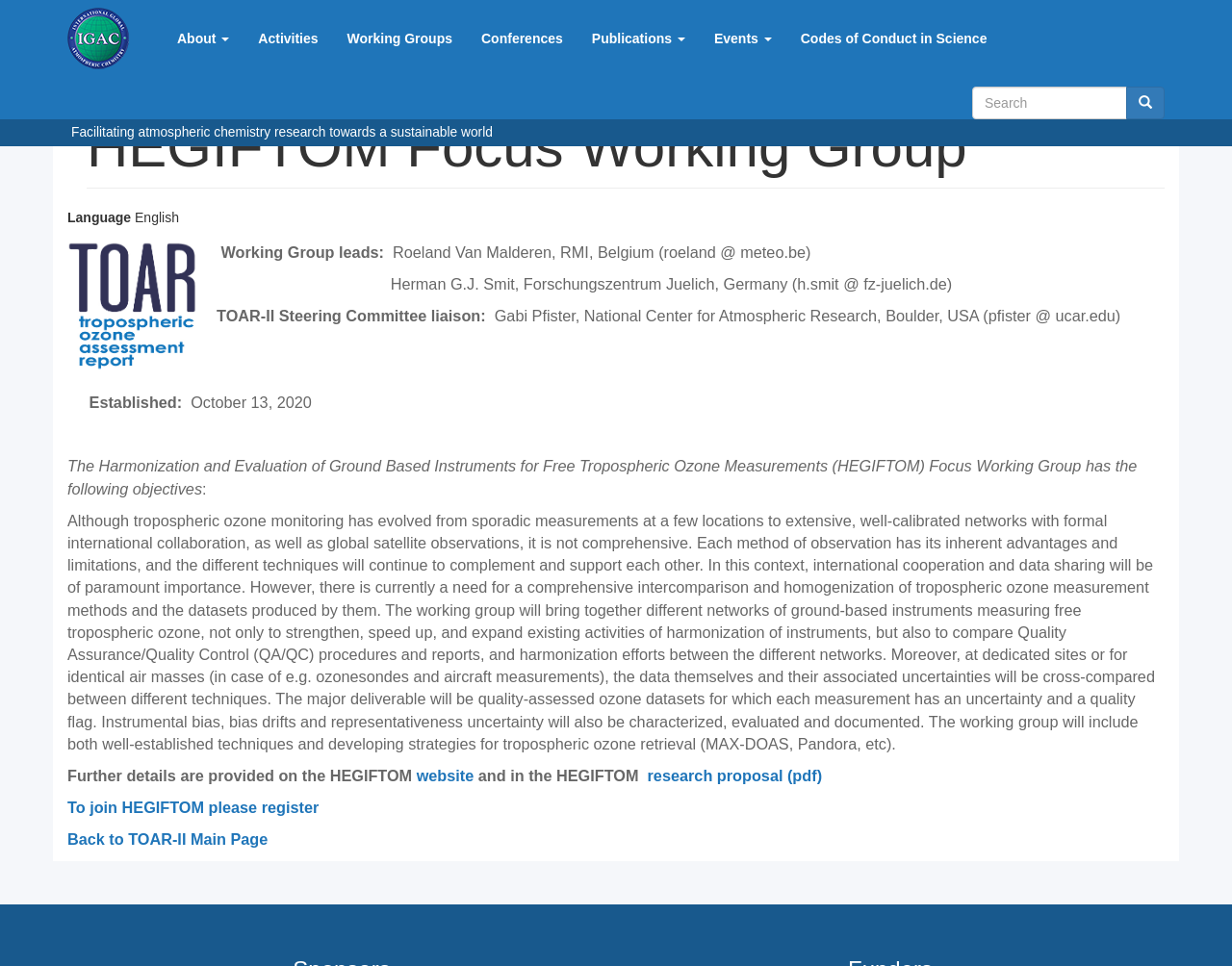Please find the bounding box coordinates for the clickable element needed to perform this instruction: "Go to Home page".

[0.055, 0.008, 0.116, 0.072]